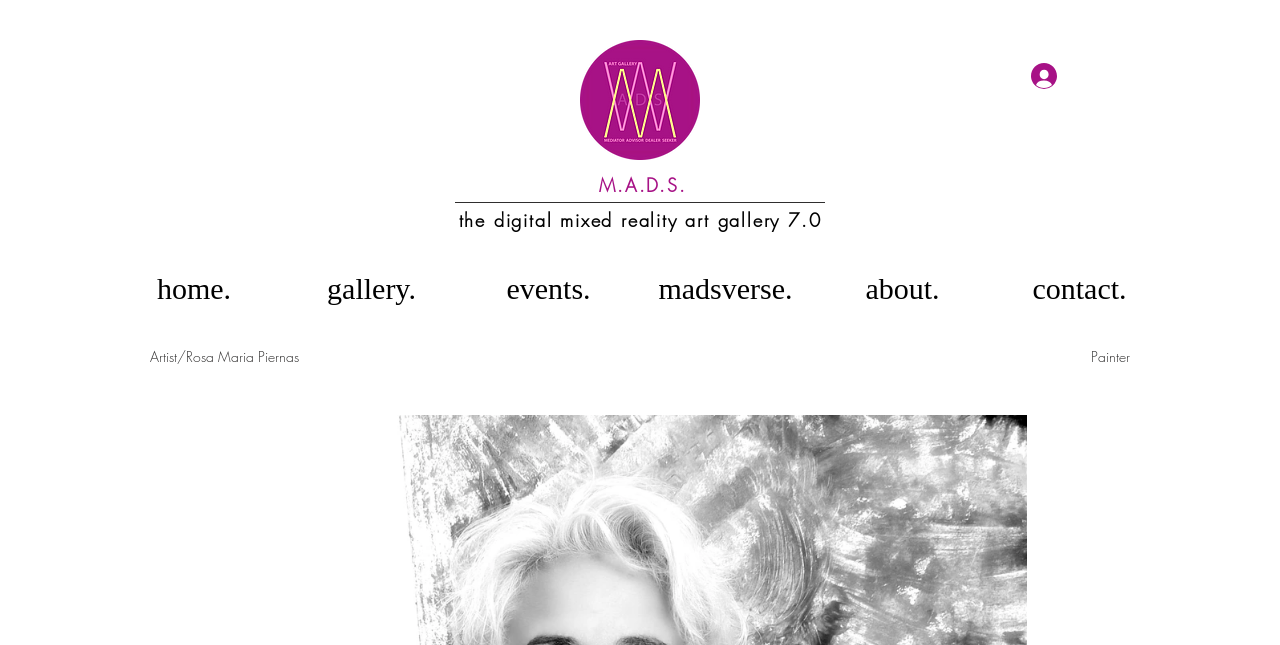Answer the question in one word or a short phrase:
What is the theme of the webpage?

Art